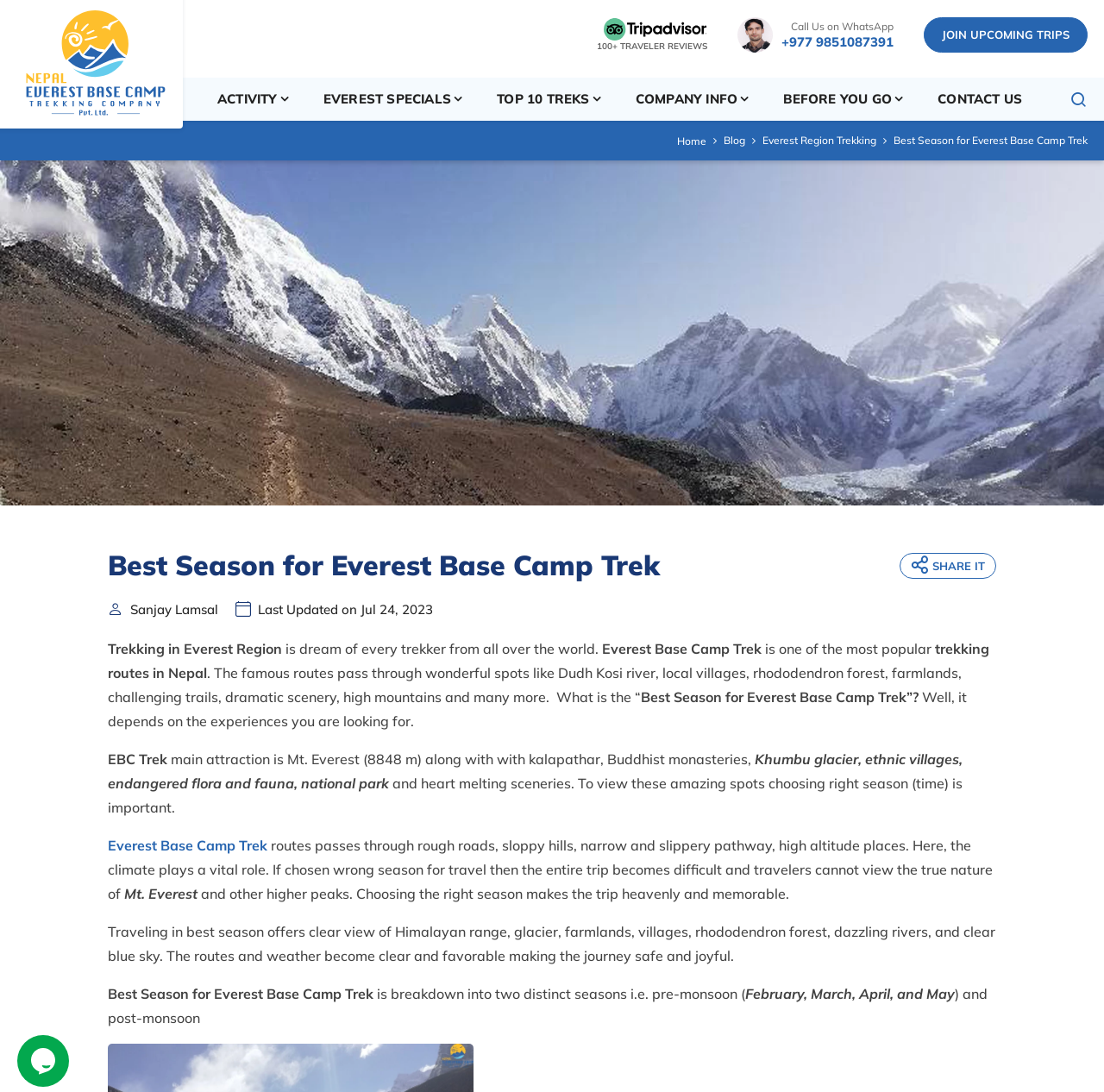What is the phone number to call for WhatsApp? Using the information from the screenshot, answer with a single word or phrase.

+977 9851087391